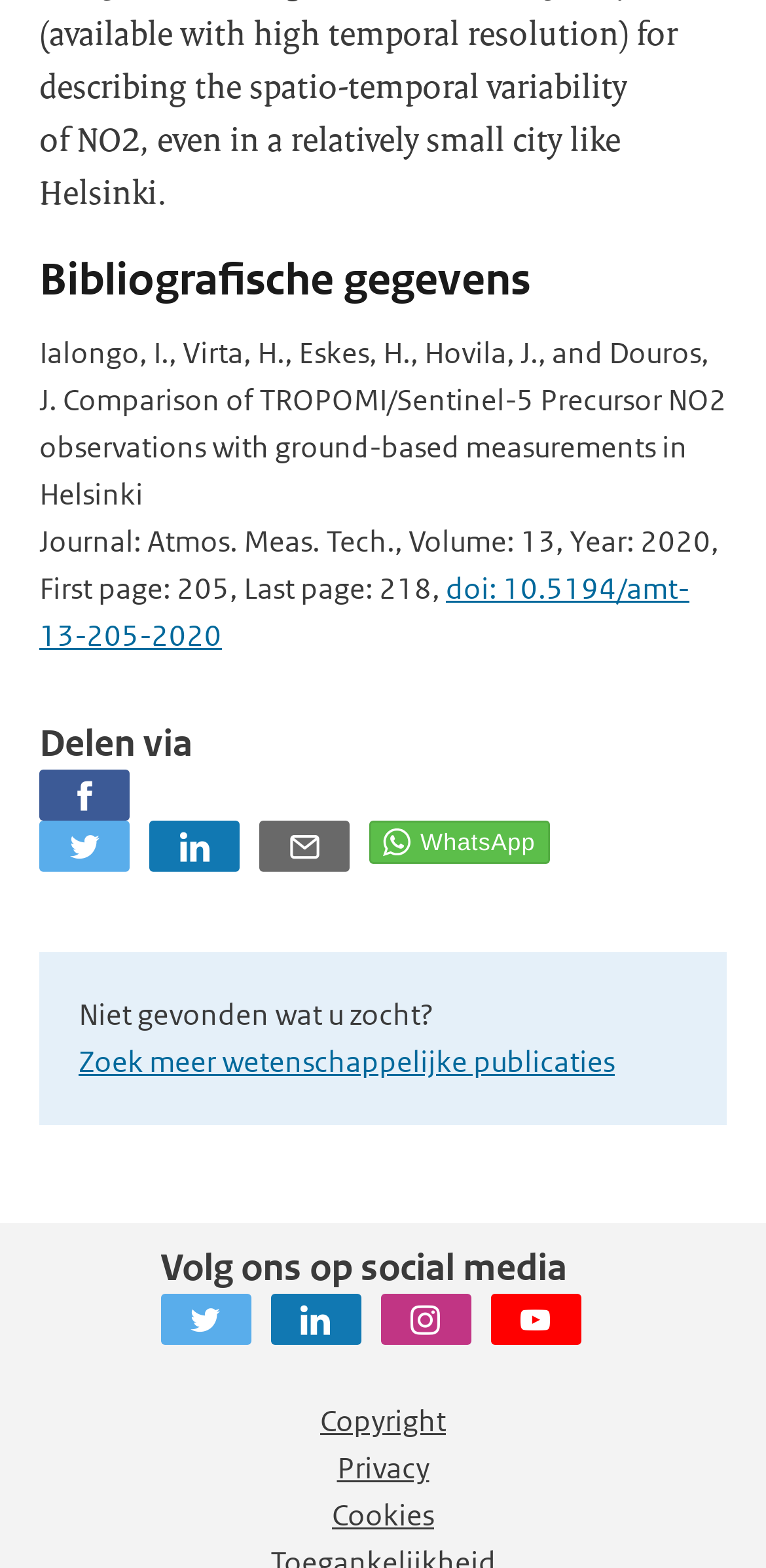Please identify the bounding box coordinates of the area that needs to be clicked to follow this instruction: "Click on Qualified Quran Teacher".

None